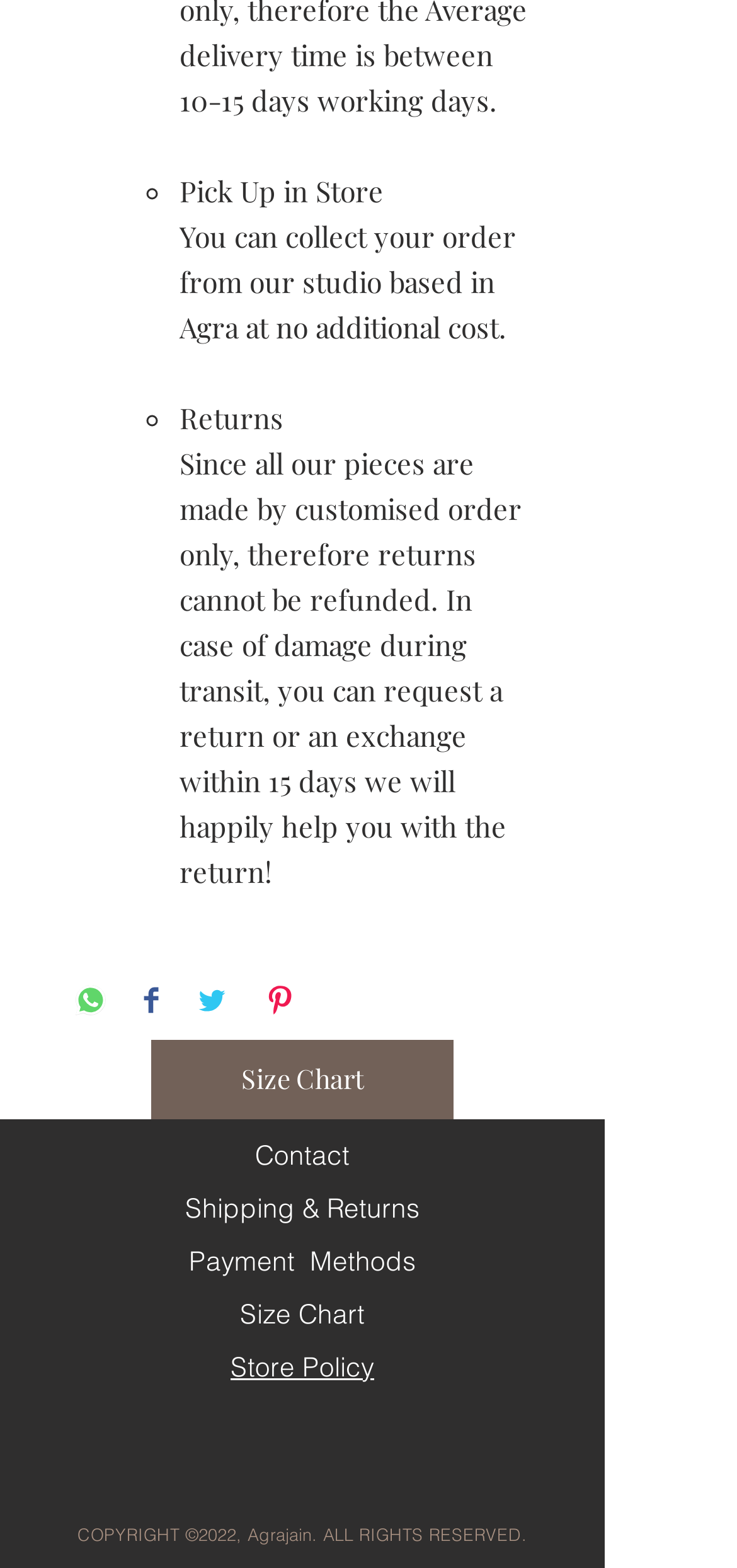Please identify the bounding box coordinates of the element's region that I should click in order to complete the following instruction: "Subscribe to the weekly newsletter". The bounding box coordinates consist of four float numbers between 0 and 1, i.e., [left, top, right, bottom].

None